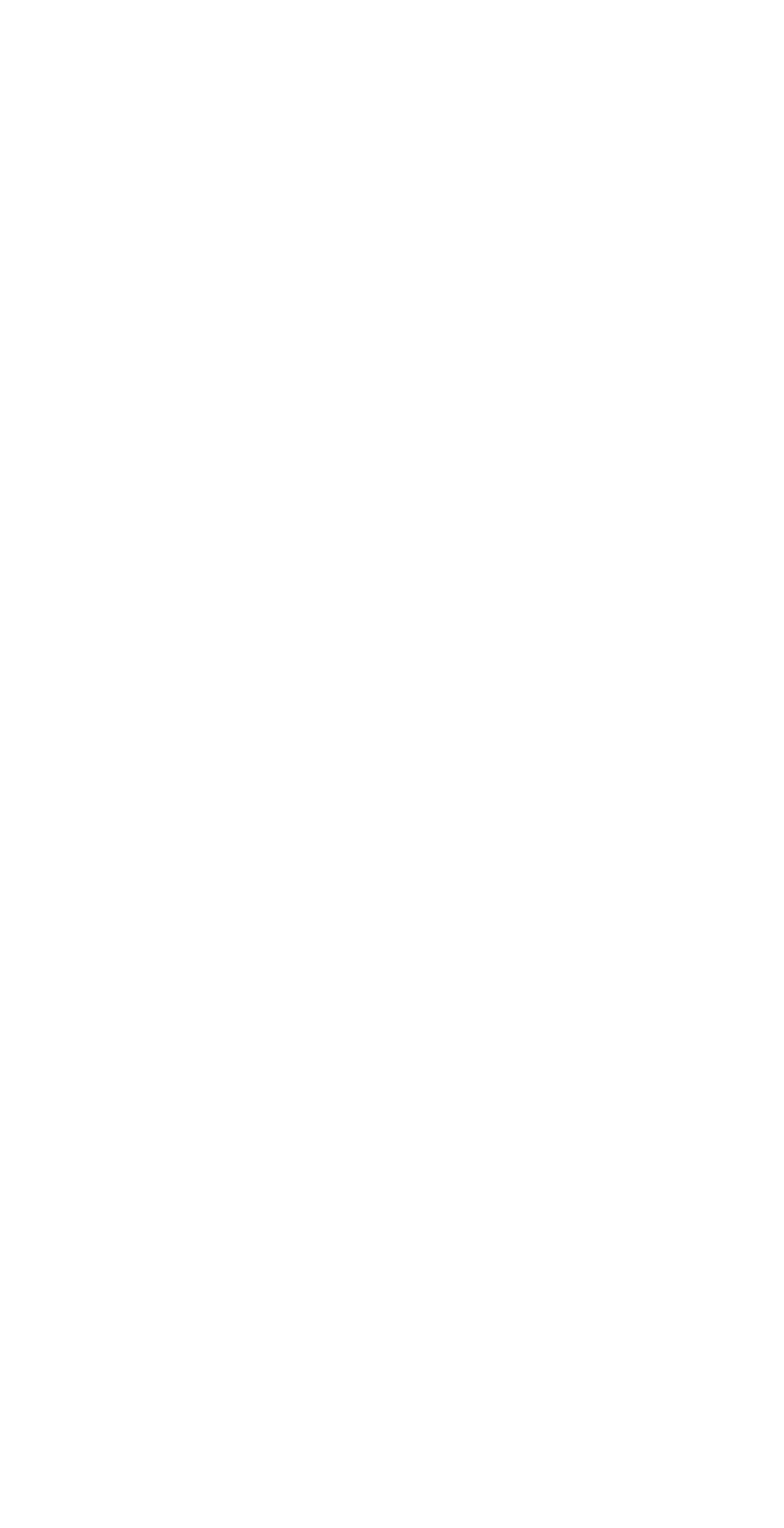Extract the bounding box coordinates for the UI element described as: "Nest Building".

[0.051, 0.026, 0.287, 0.052]